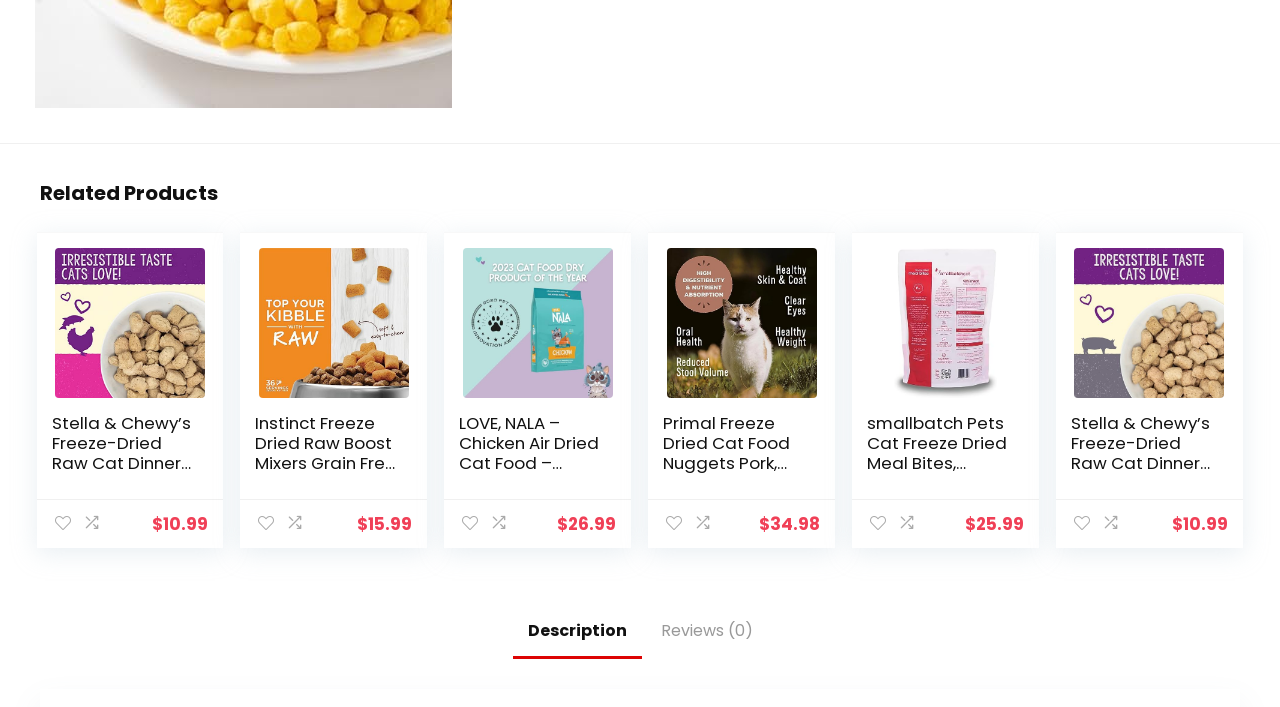From the webpage screenshot, identify the region described by Description. Provide the bounding box coordinates as (top-left x, top-left y, bottom-right x, bottom-right y), with each value being a floating point number between 0 and 1.

[0.4, 0.853, 0.501, 0.933]